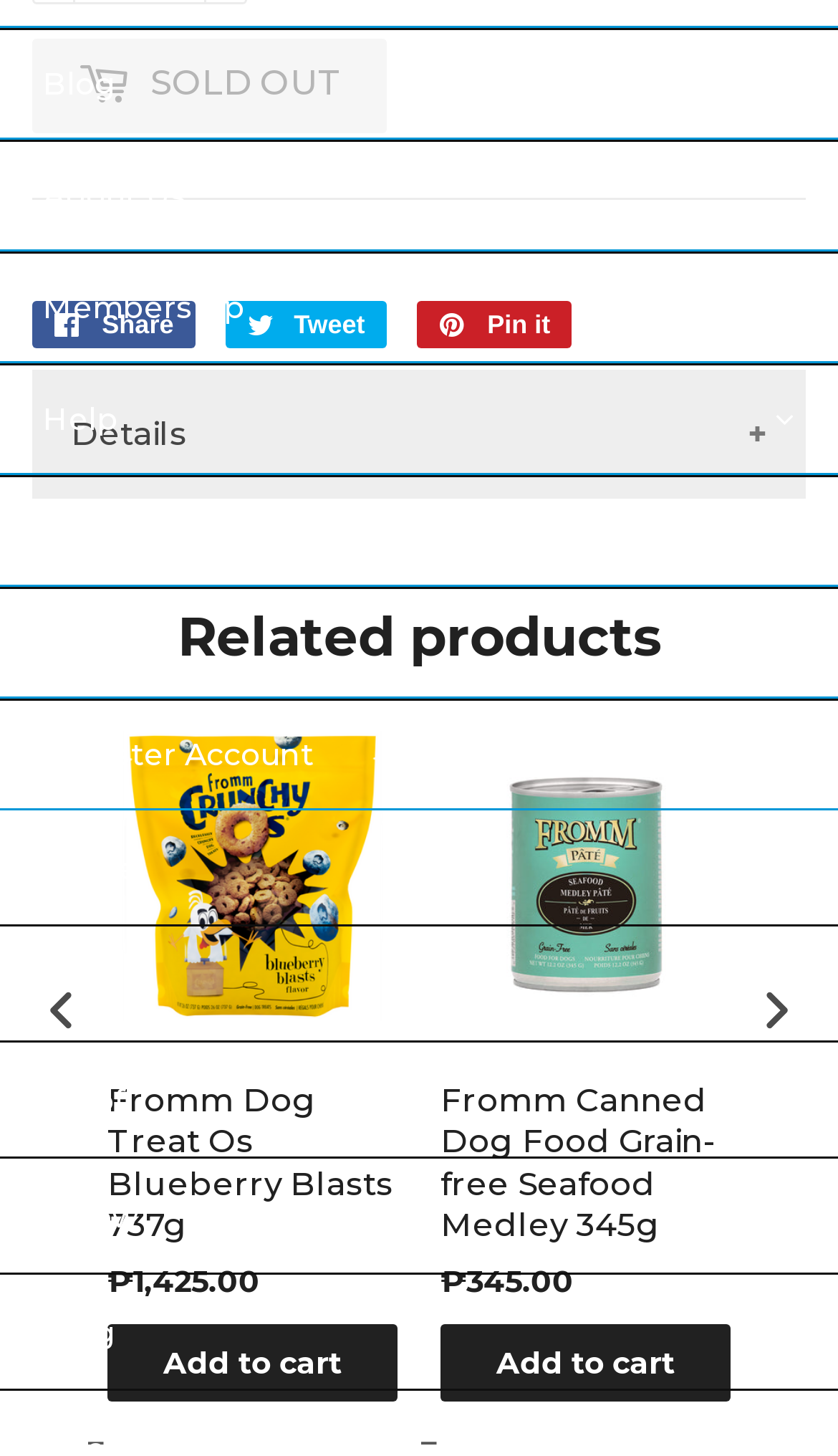What is the function of the button with the text 'Details +'?
Please answer the question with a single word or phrase, referencing the image.

To show more details